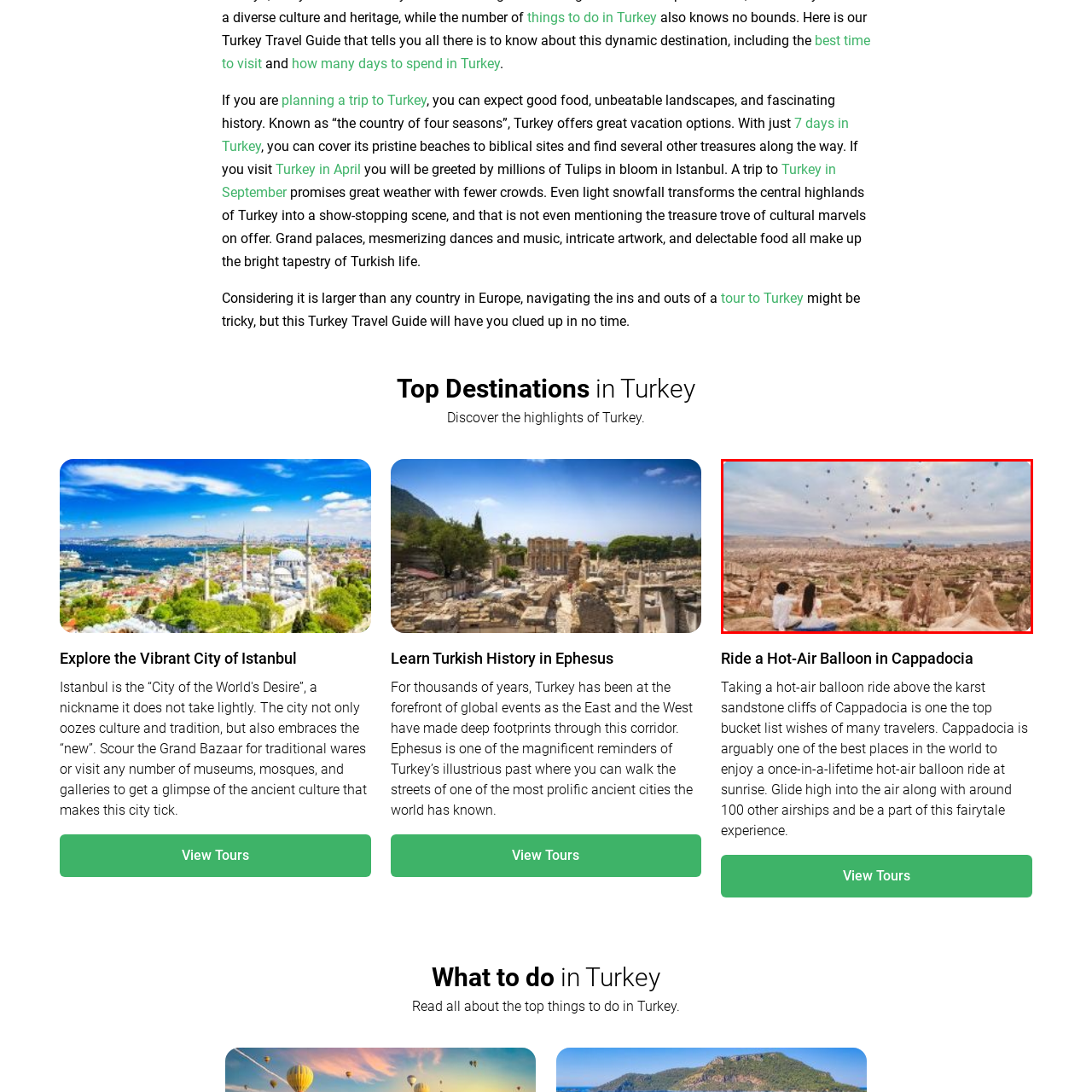Analyze the image encased in the red boundary, What are the towering formations in the background?
 Respond using a single word or phrase.

Fairy chimneys